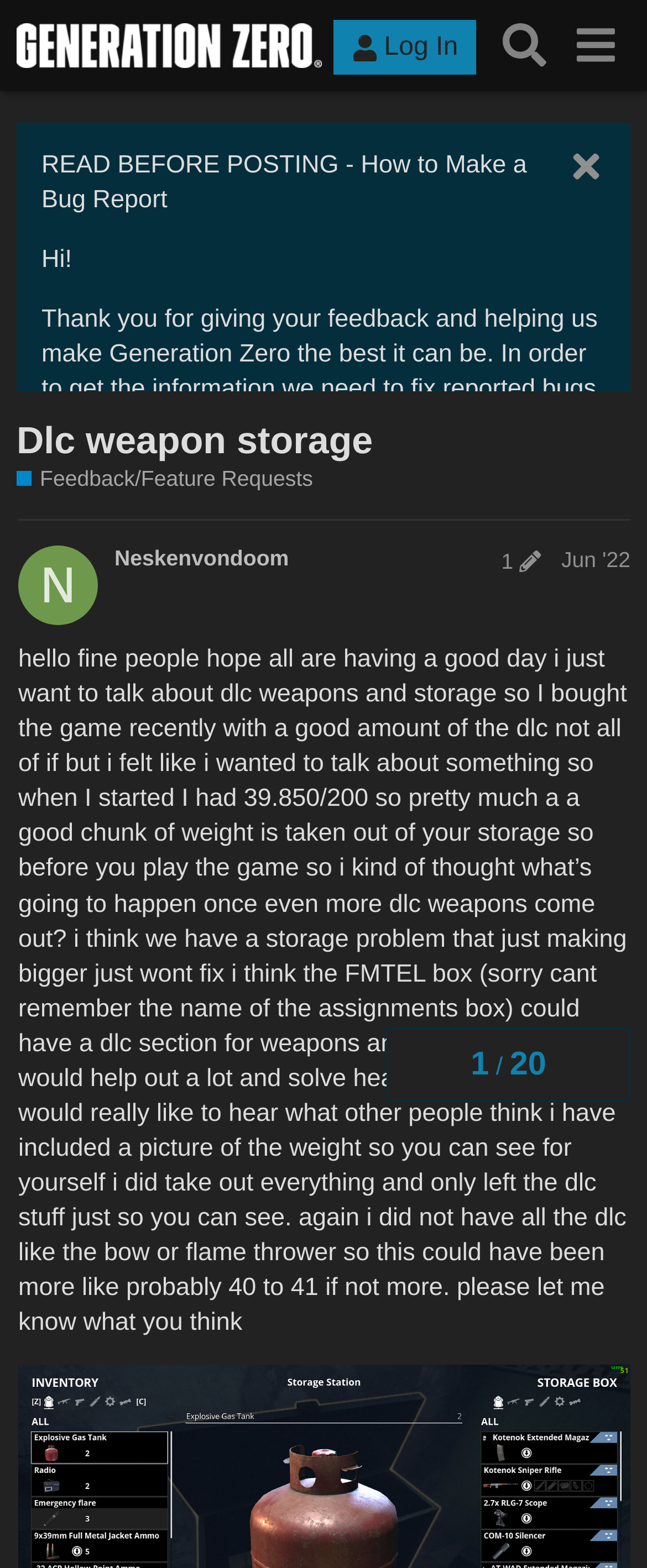Locate the bounding box coordinates of the clickable area to execute the instruction: "Click the 'post edit history' button". Provide the coordinates as four float numbers between 0 and 1, represented as [left, top, right, bottom].

[0.759, 0.35, 0.851, 0.366]